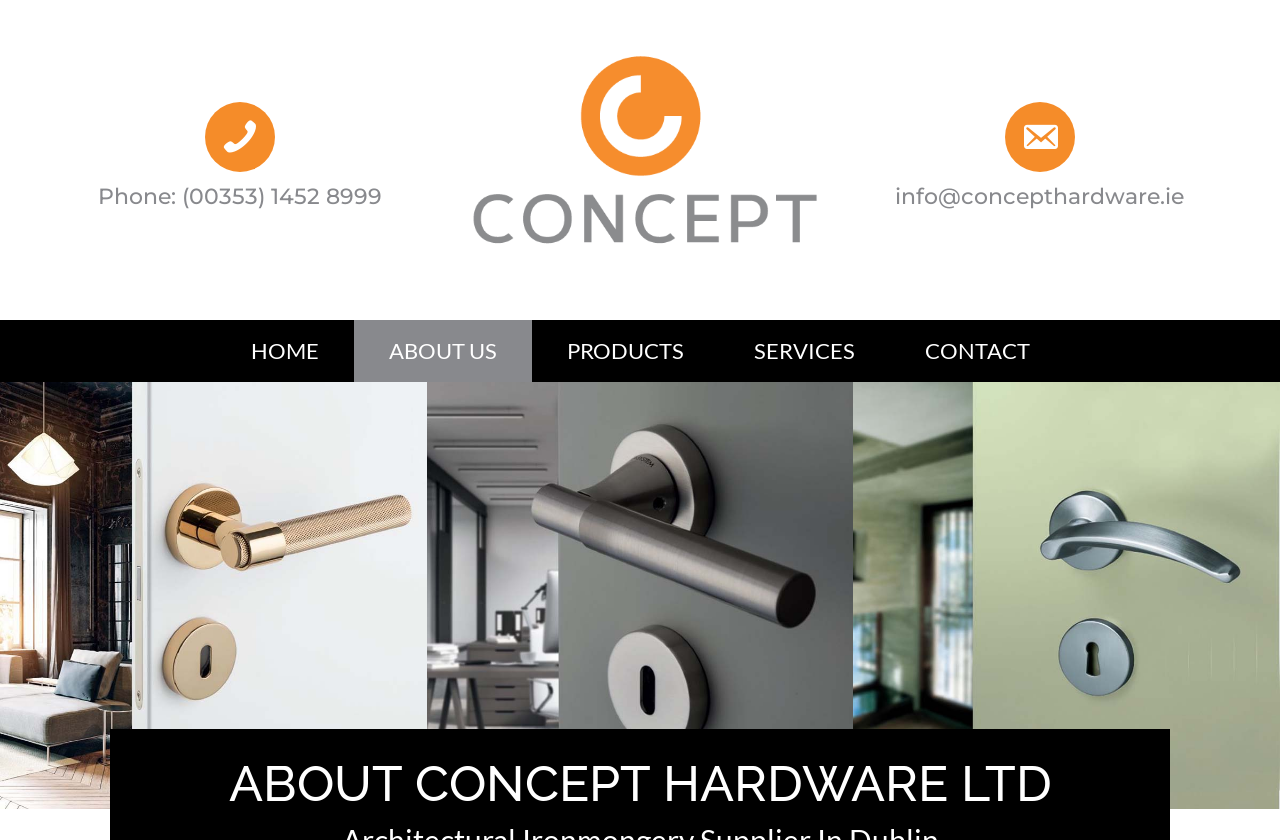Find the bounding box coordinates of the clickable region needed to perform the following instruction: "Visit the homepage". The coordinates should be provided as four float numbers between 0 and 1, i.e., [left, top, right, bottom].

[0.359, 0.174, 0.641, 0.2]